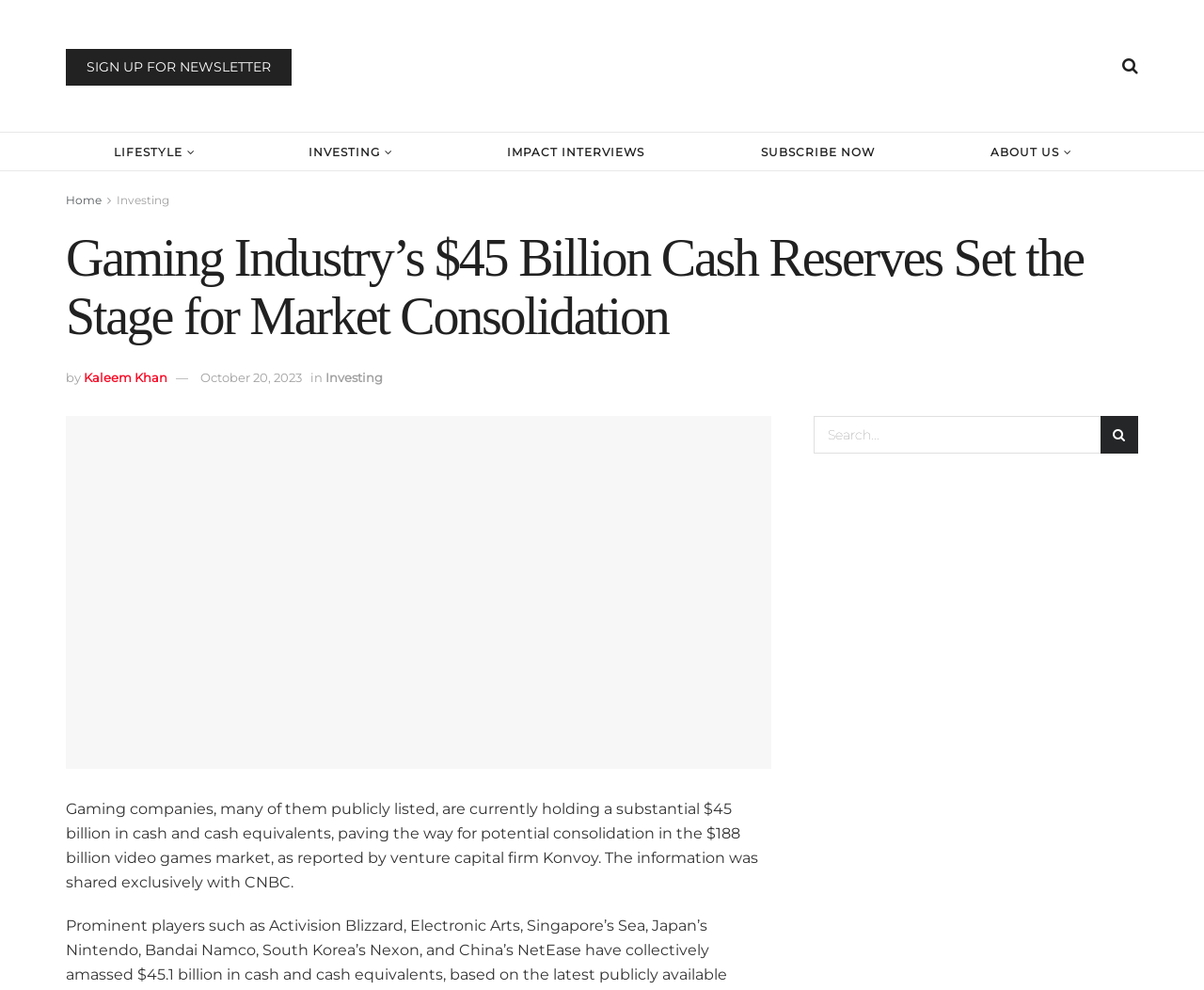Examine the image and give a thorough answer to the following question:
What is the topic of the article?

I determined the topic by reading the main heading of the article, which mentions the gaming industry, and also by looking at the categories listed in the navigation menu, which include 'LIFESTYLE', 'INVESTING', and 'IMPACT INTERVIEWS', suggesting that the article is related to investing or business news in the gaming industry.